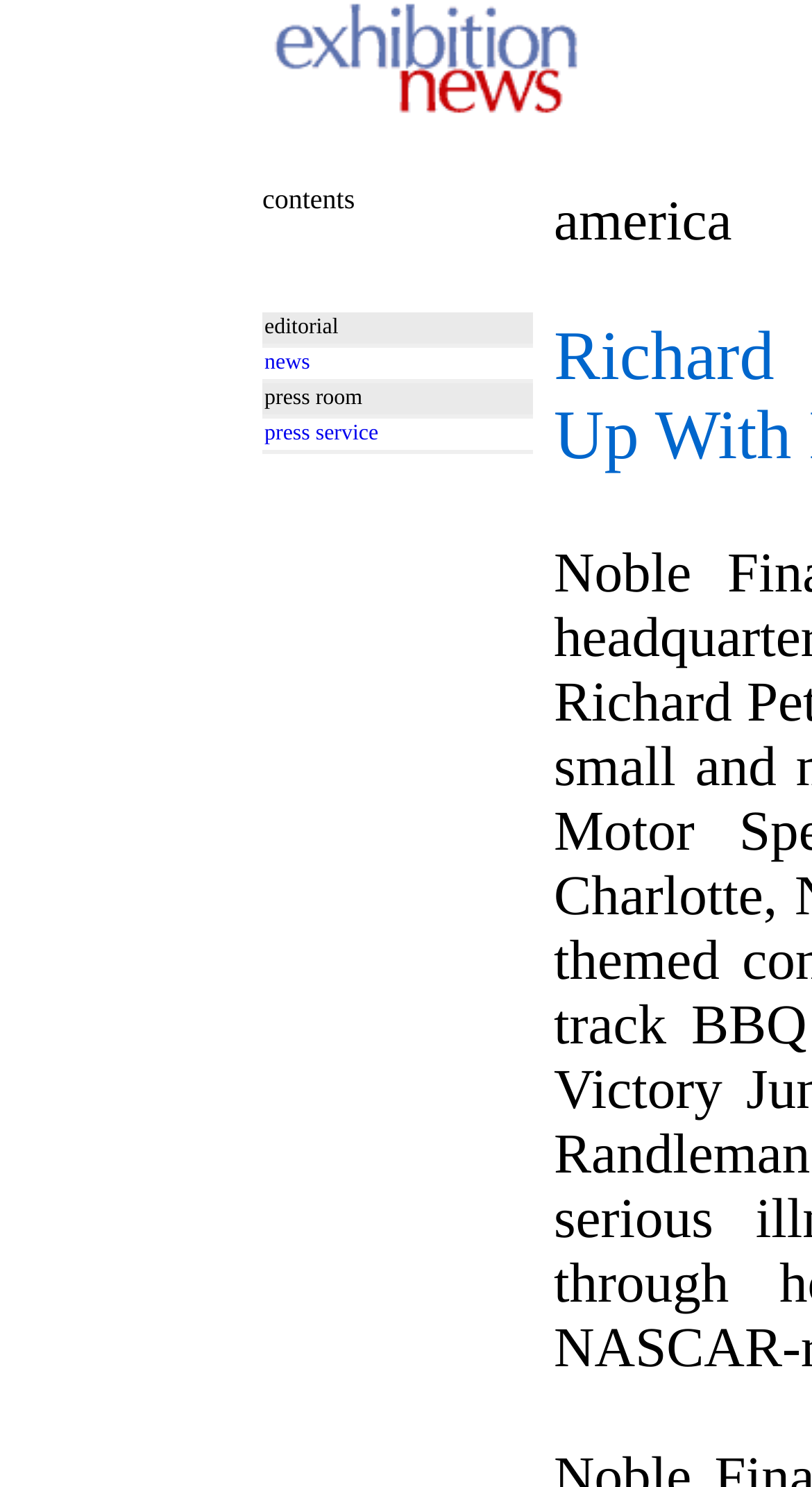How many links are available in the news section?
Give a single word or phrase answer based on the content of the image.

1